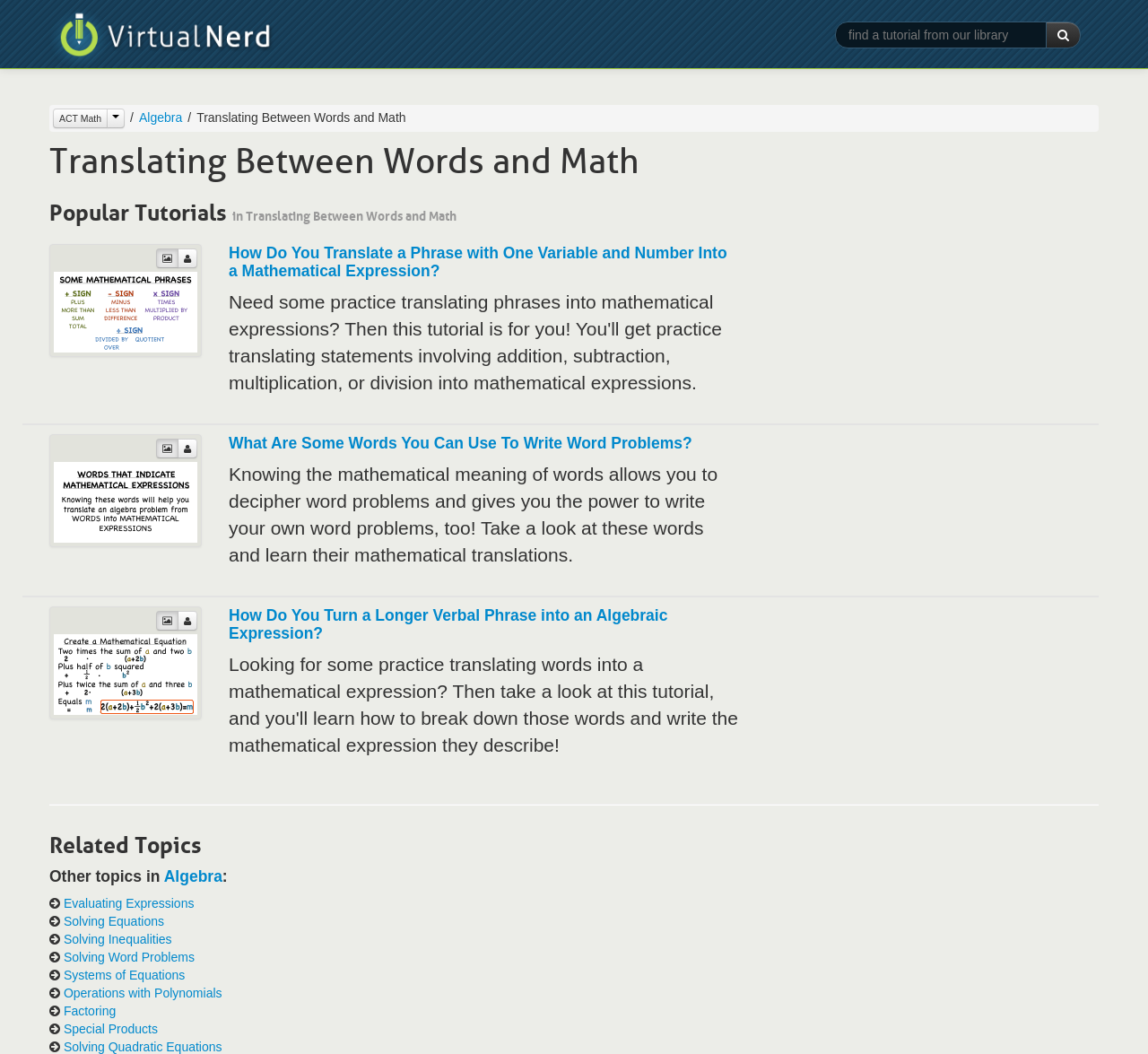Explain the webpage's design and content in an elaborate manner.

The webpage is a tutorial page from Virtual Nerd, focused on ACT Math and Algebra. At the top, there is a logo of Virtual Nerd, accompanied by a link to the website. Below the logo, there is a search bar with a placeholder text "find a tutorial from our library" and a search button.

On the left side, there is a navigation menu with three list items: ACT Math, Algebra, and Translating Between Words and Math. Each list item has a link and a button.

The main content of the page is divided into sections. The first section has a heading "Translating Between Words and Math" and a subheading "Popular Tutorials in Translating Between Words and Math". Below the headings, there are three tutorial links with images, each with a heading and a brief description. The tutorials are "How Do You Translate a Phrase with One Variable and Number Into a Mathematical Expression?", "What Are Some Words You Can Use To Write Word Problems?", and "How Do You Turn a Longer Verbal Phrase into an Algebraic Expression?".

Each tutorial link has a button with an arrow icon on the left and a button with a star icon on the right. There is also a static text that provides an introduction to the topic, explaining the importance of knowing the mathematical meaning of words in deciphering word problems.

Below the tutorials, there is a separator line, followed by a section with a heading "Related Topics" and a subheading "Other topics in Algebra:". This section lists several related topics, including Algebra, Evaluating Expressions, Solving Equations, Solving Inequalities, Solving Word Problems, Systems of Equations, Operations with Polynomials, Factoring, and Special Products. Each topic is a link.